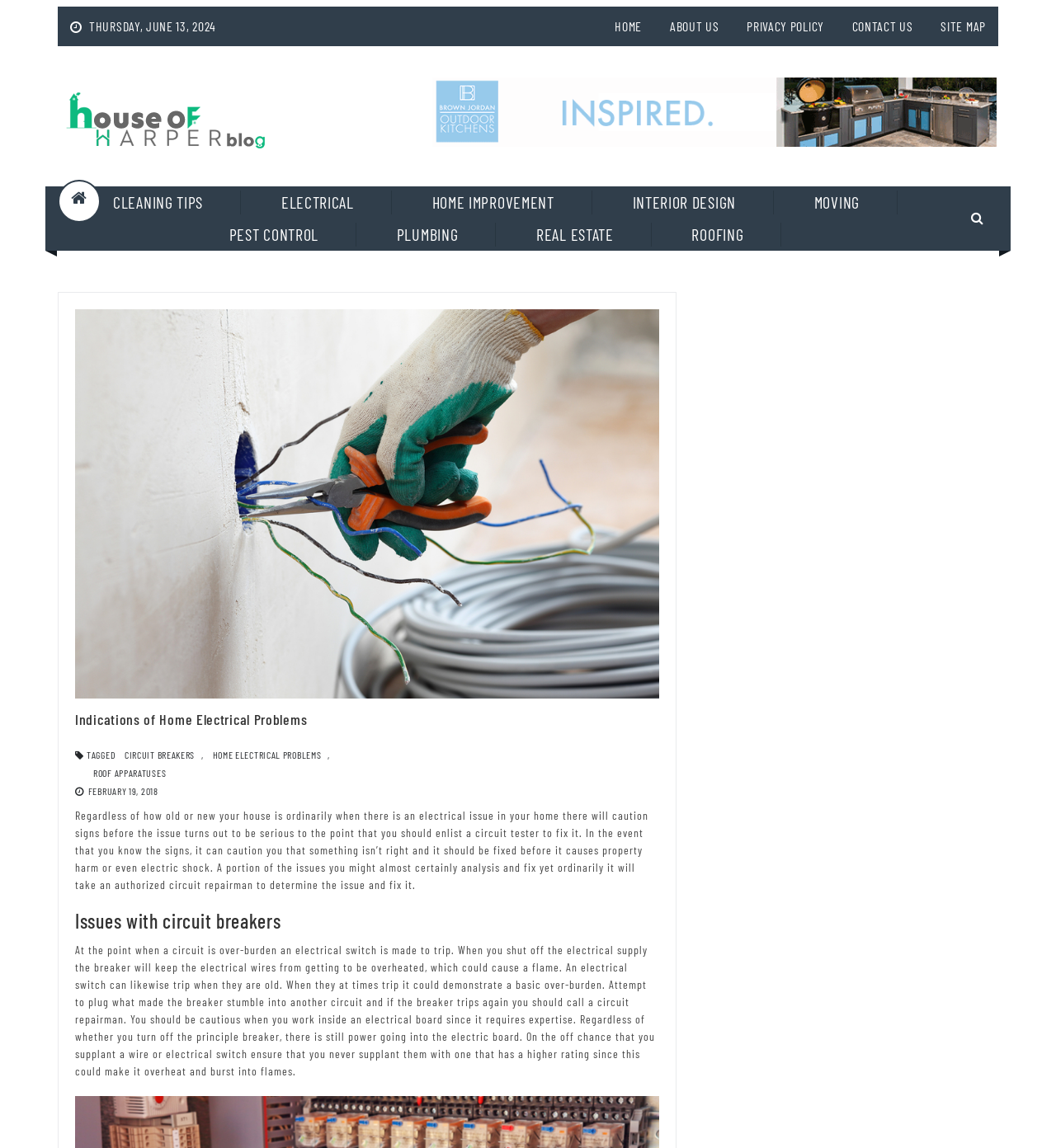With reference to the image, please provide a detailed answer to the following question: What should you do if a breaker trips again?

I found the answer by reading the text under the heading 'Issues with circuit breakers'. It states that if the breaker trips again, you should call a circuit repairman.